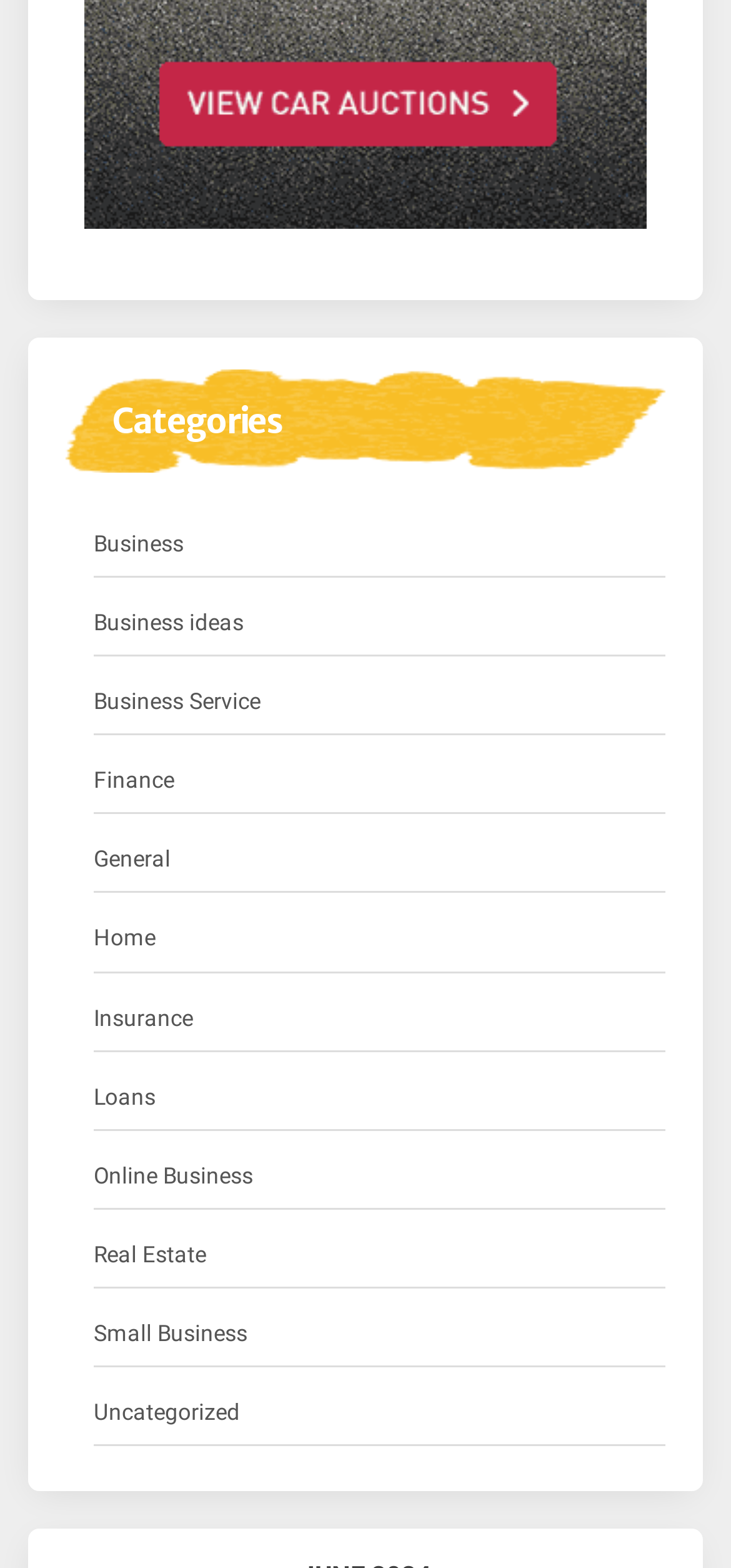Identify the bounding box coordinates for the element you need to click to achieve the following task: "Read the post 'It could have been worse'". The coordinates must be four float values ranging from 0 to 1, formatted as [left, top, right, bottom].

None